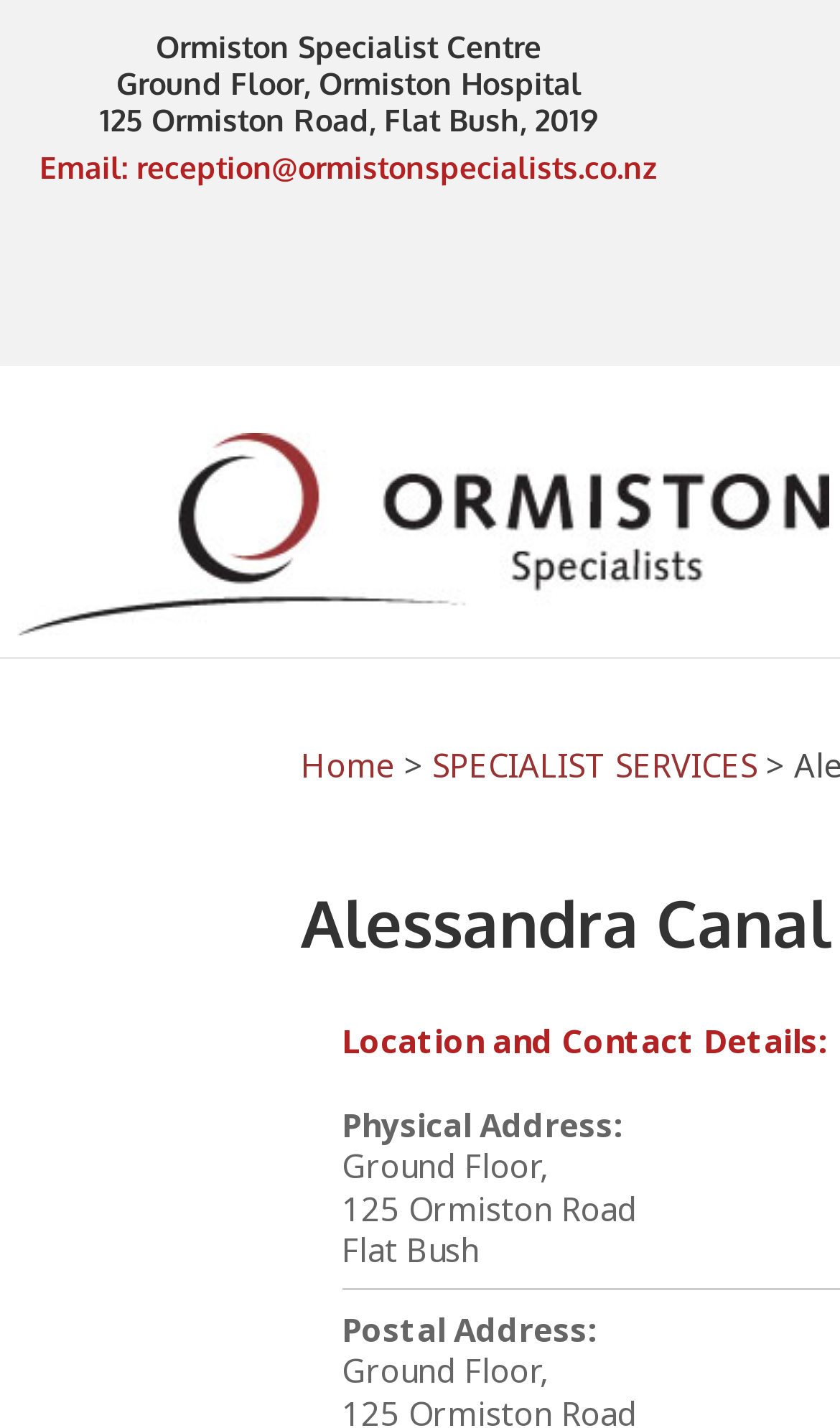What is the specialist centre's email address?
Give a detailed explanation using the information visible in the image.

I found the email address by looking at the contact information section on the webpage, where it is listed as 'Email: reception@ormistonspecialists.co.nz'.